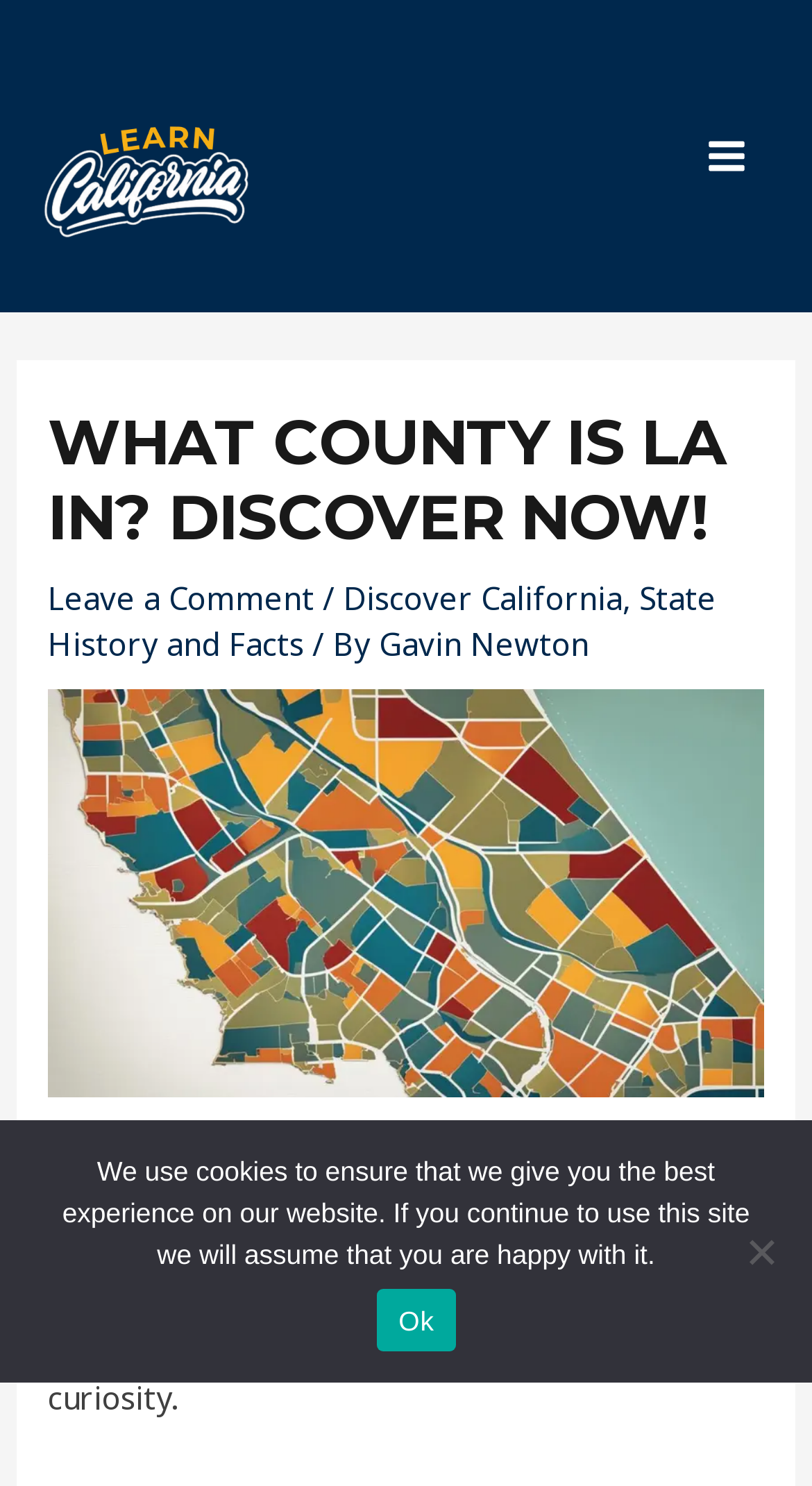Please determine and provide the text content of the webpage's heading.

WHAT COUNTY IS LA IN? DISCOVER NOW!